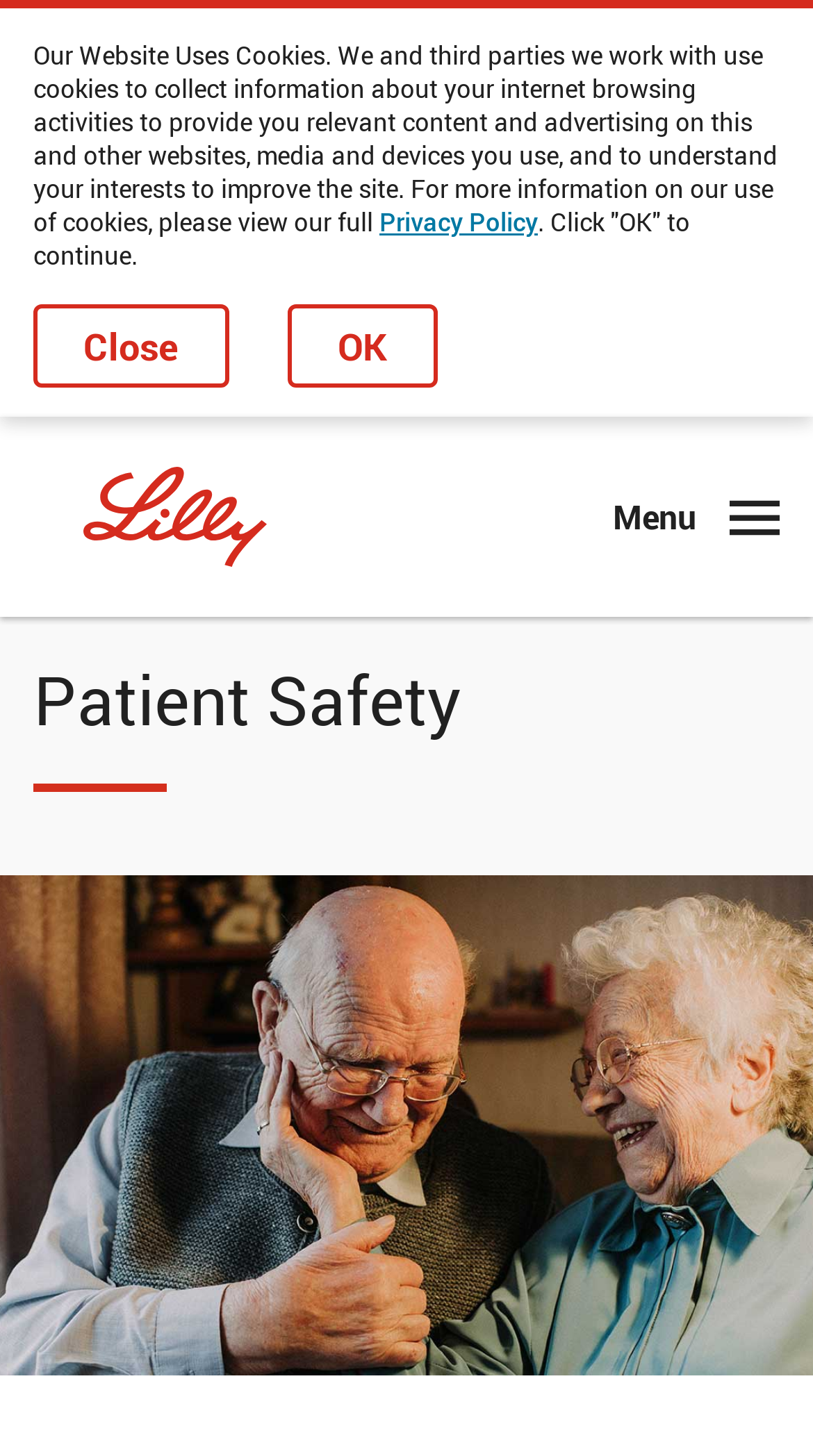What is the purpose of the 'Menu' button?
Using the screenshot, give a one-word or short phrase answer.

To open or close the menu